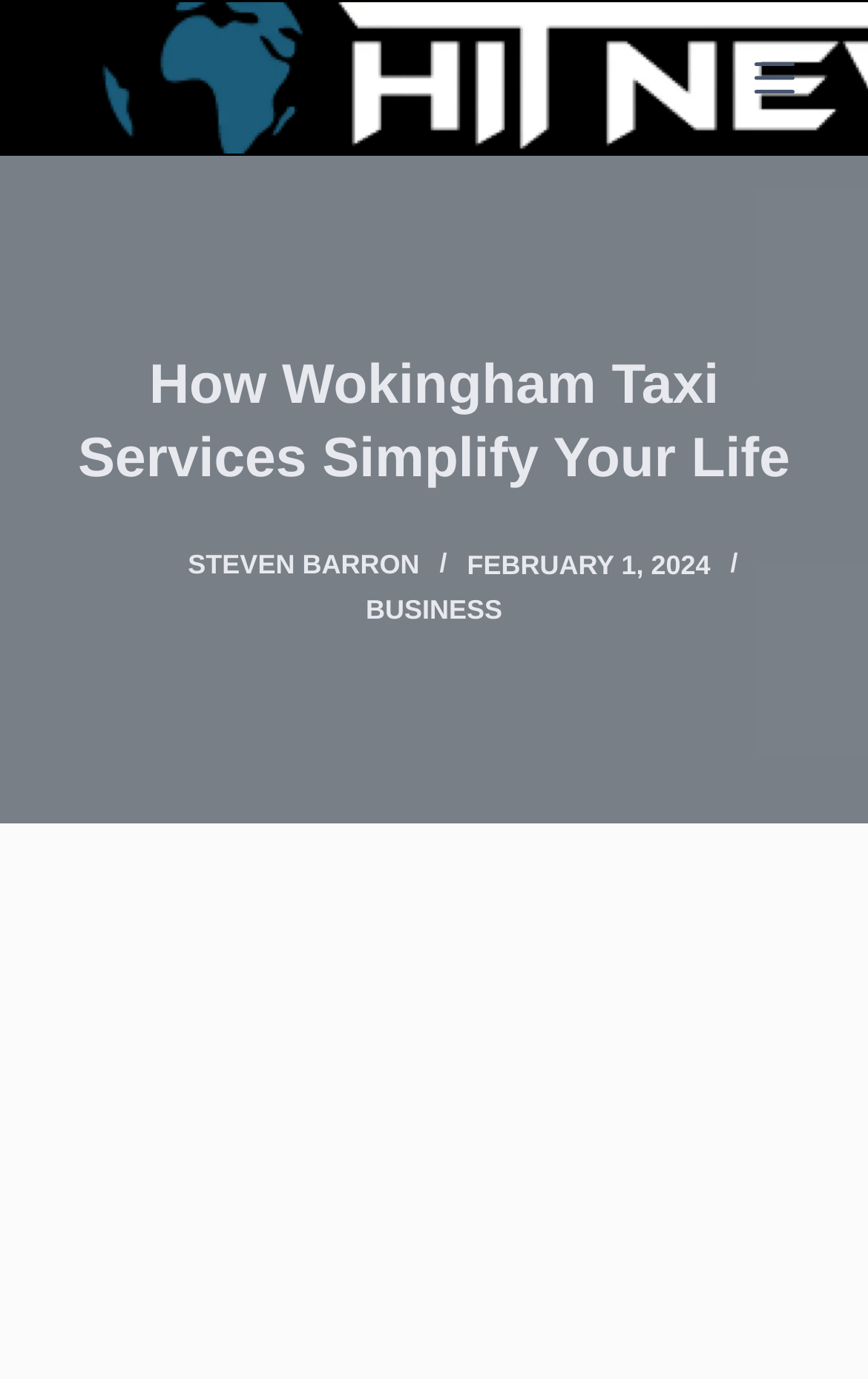Use a single word or phrase to respond to the question:
What is the category of the article?

BUSINESS